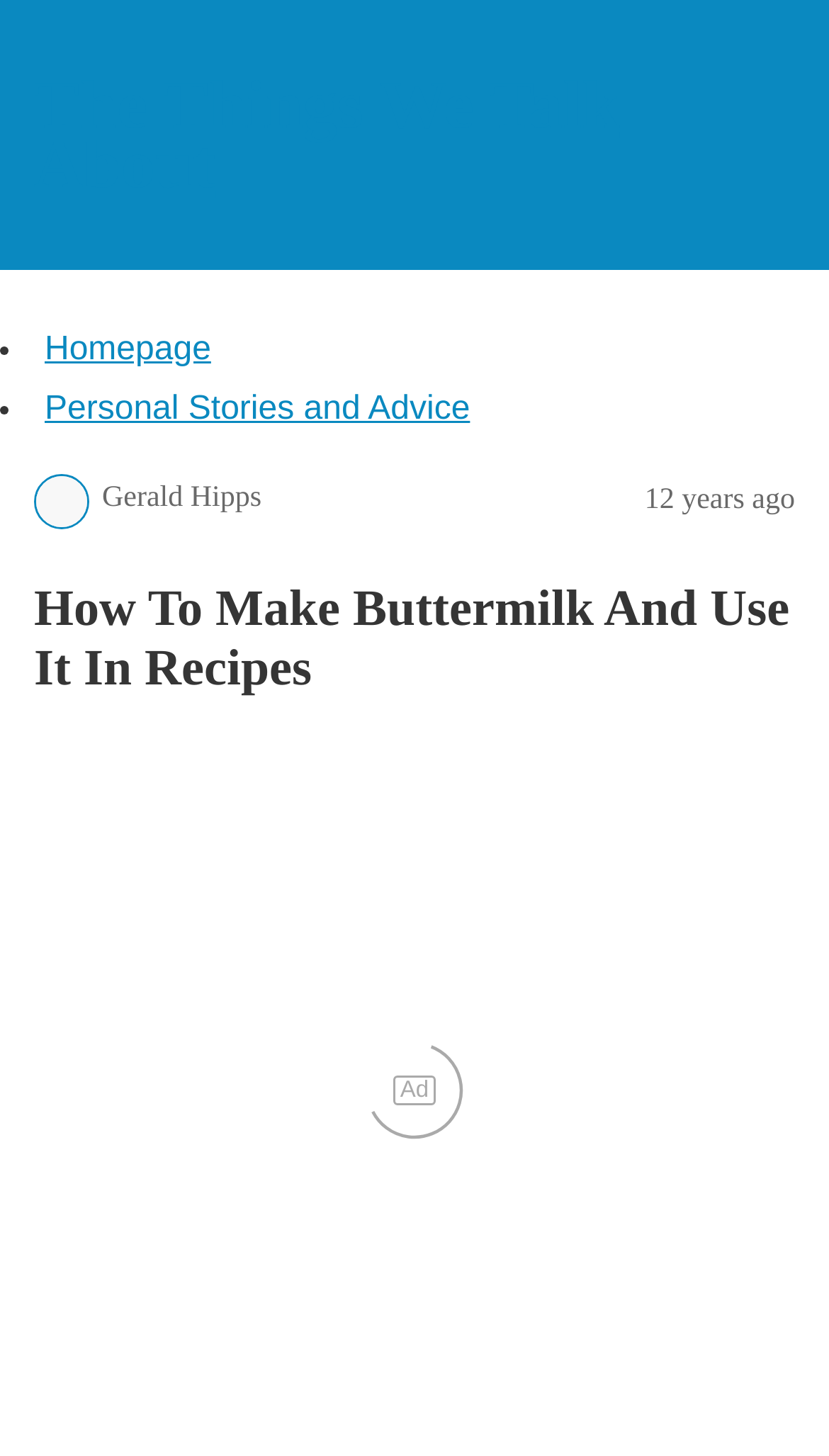How old is the article?
Look at the image and provide a detailed response to the question.

I determined the age of the article by looking at the time element with the text '12 years ago' which is located near the author's name.